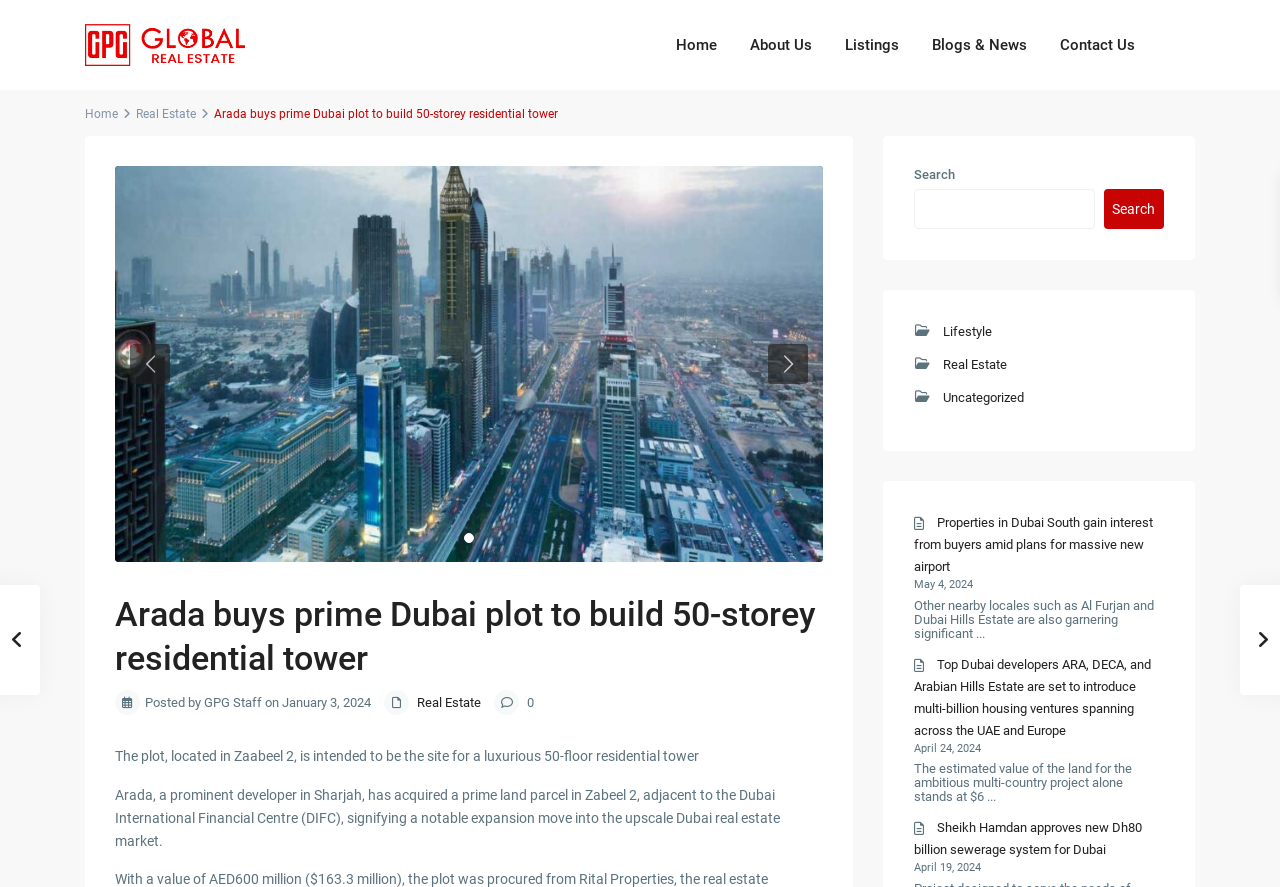Please identify the bounding box coordinates of the clickable area that will fulfill the following instruction: "Read about Real Estate". The coordinates should be in the format of four float numbers between 0 and 1, i.e., [left, top, right, bottom].

[0.106, 0.121, 0.153, 0.137]